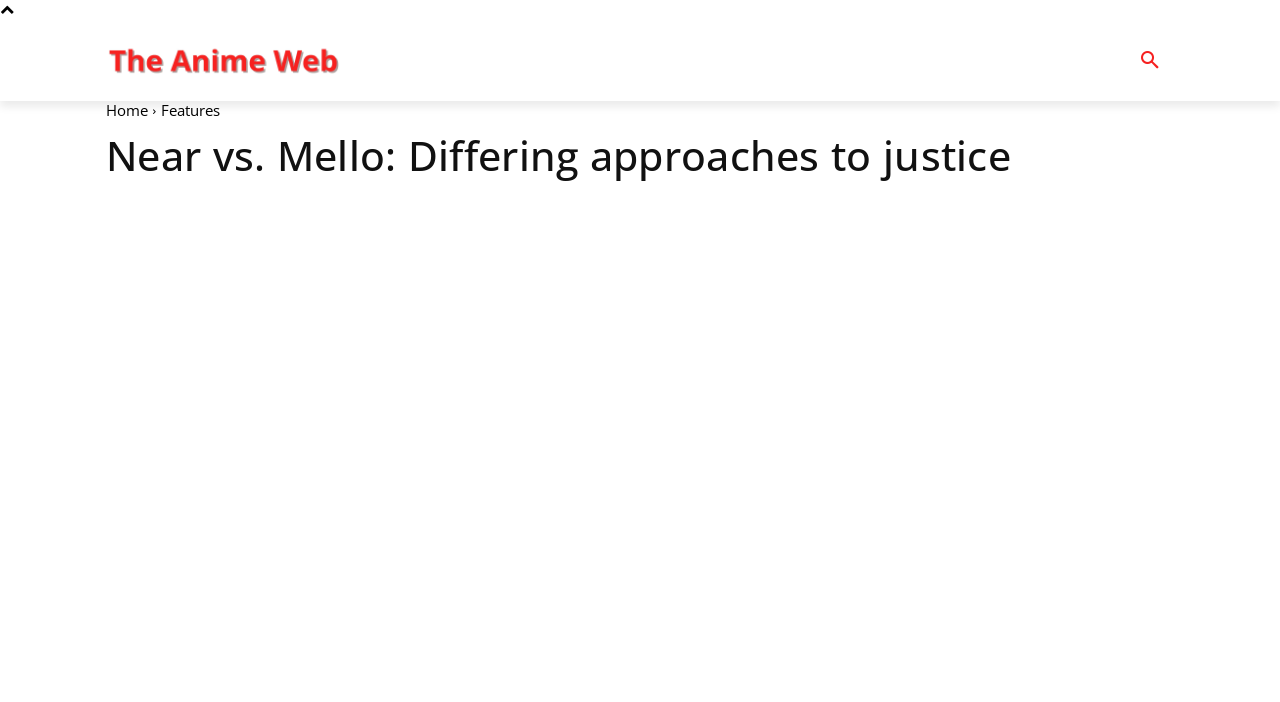Locate and extract the text of the main heading on the webpage.

Near vs. Mello: Differing approaches to justice